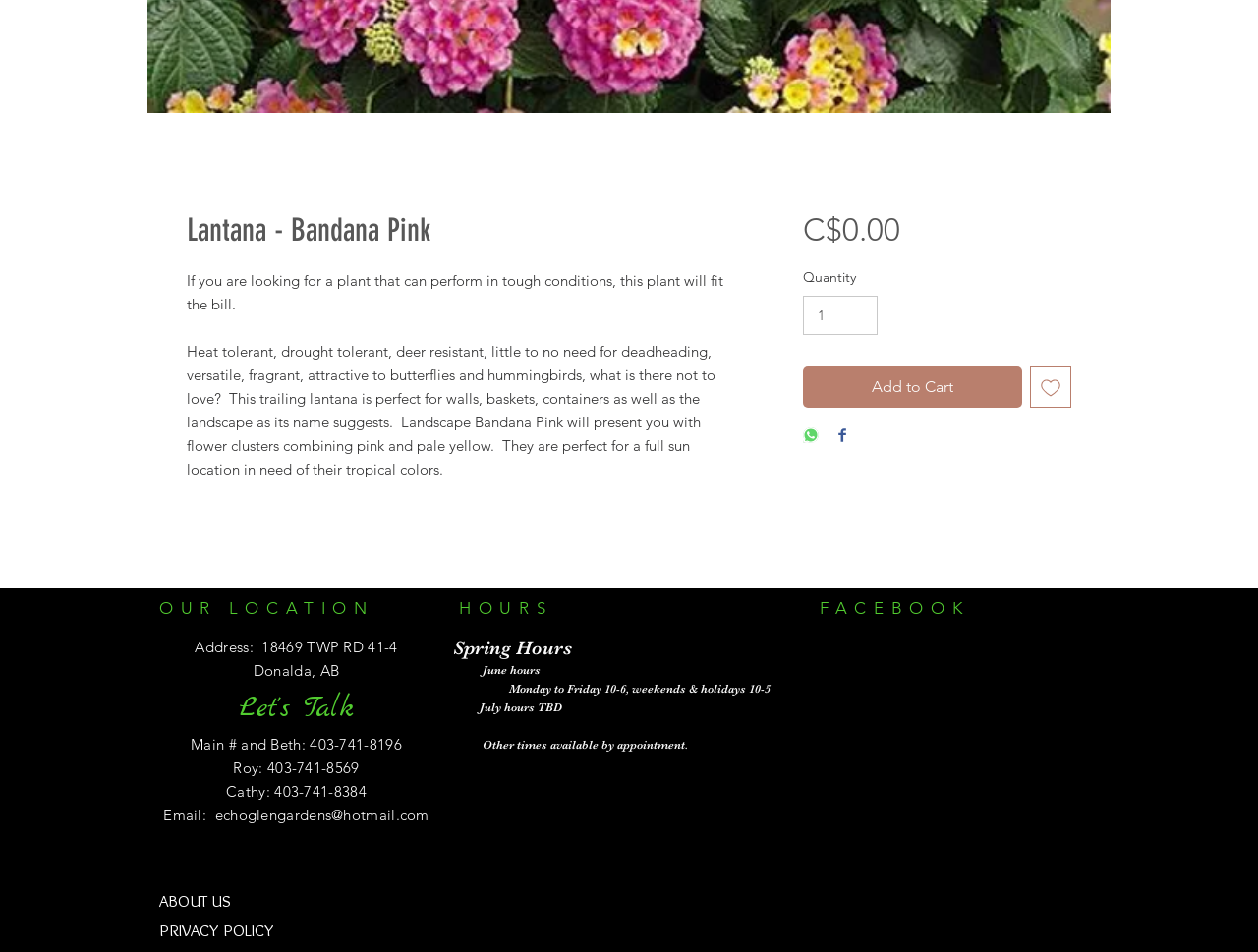Determine the bounding box coordinates for the UI element with the following description: "aria-label="Add to Wishlist"". The coordinates should be four float numbers between 0 and 1, represented as [left, top, right, bottom].

[0.819, 0.385, 0.852, 0.429]